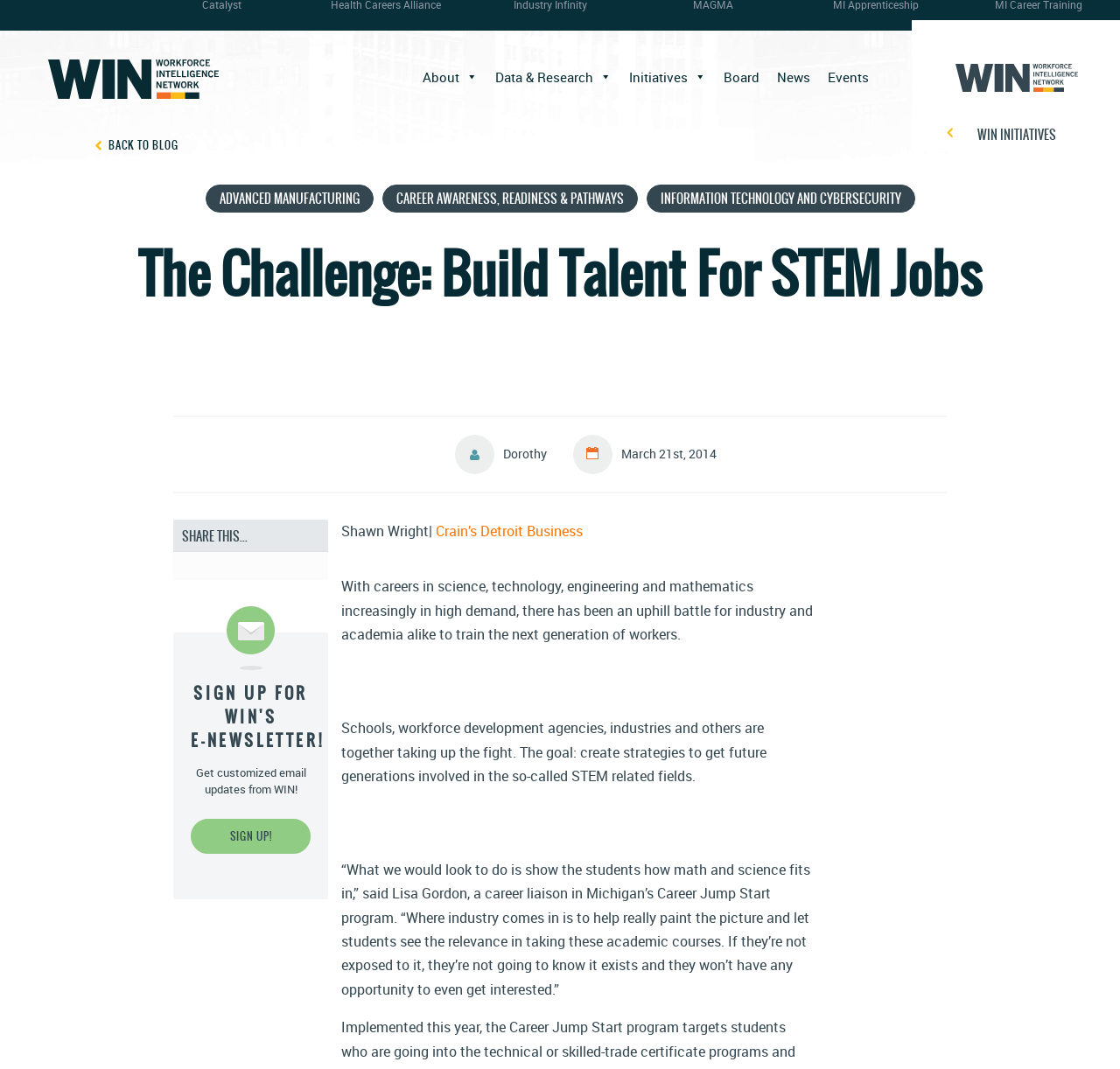What is the topic of the article?
Provide a short answer using one word or a brief phrase based on the image.

STEM jobs